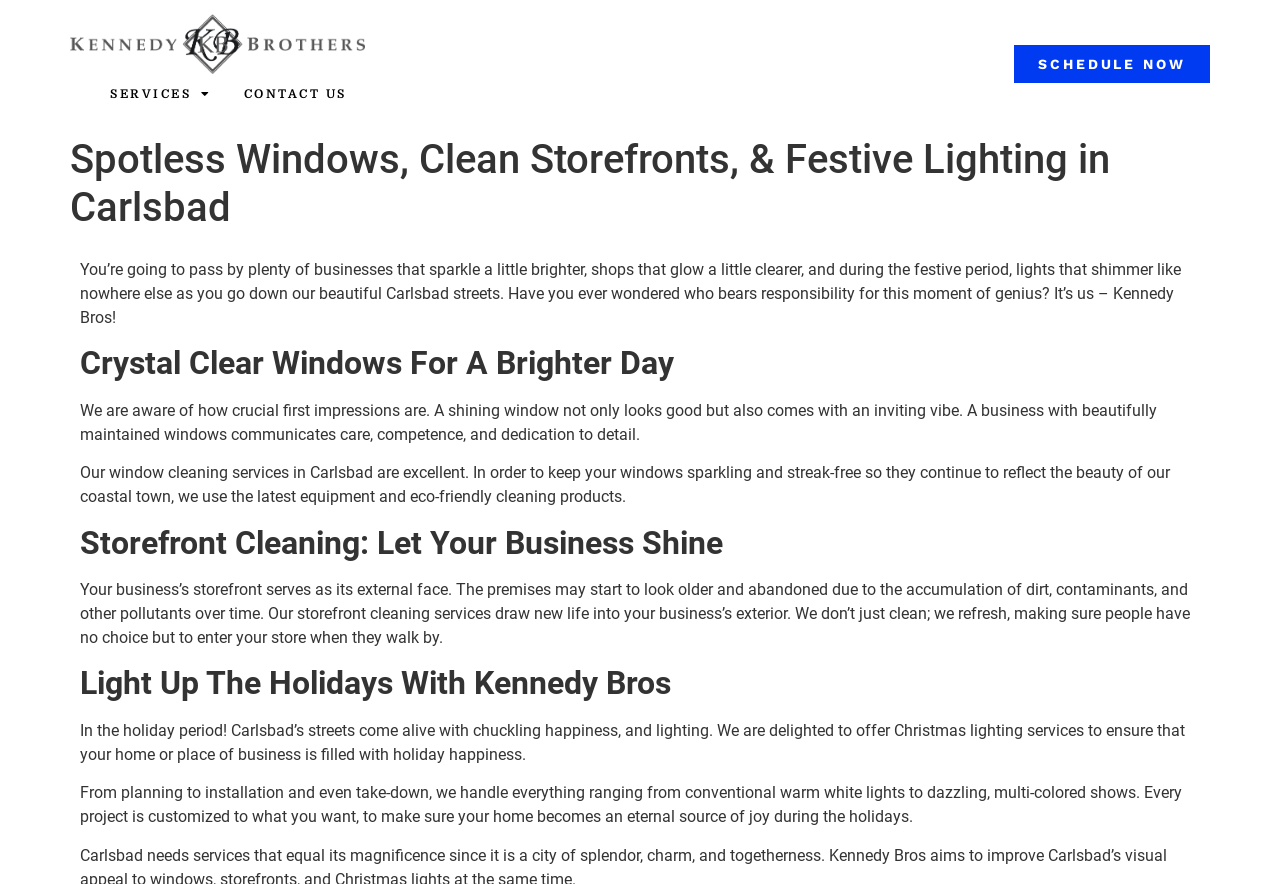Create an elaborate caption for the webpage.

This webpage is about Kennedy Brothers, a company that provides services such as window cleaning, storefront cleaning, and festive lighting in Carlsbad. At the top of the page, there are four links: an empty link, "SERVICES" with a dropdown menu, "CONTACT US", and "SCHEDULE NOW" positioned at the top right corner. 

Below the links, there is a large header that spans the entire width of the page, displaying the company name and services. Underneath the header, there is a paragraph of text that describes the company's role in maintaining the beauty of Carlsbad's streets during the festive period.

The main content of the page is divided into three sections, each with a heading and descriptive text. The first section, "Crystal Clear Windows For A Brighter Day", explains the importance of clean windows for businesses and how Kennedy Brothers' window cleaning services can help. The second section, "Storefront Cleaning: Let Your Business Shine", highlights the benefits of storefront cleaning and how the company's services can refresh a business's exterior. The third section, "Light Up The Holidays With Kennedy Bros", promotes the company's Christmas lighting services, describing the customization options and the joy it can bring to homes and businesses during the holiday season.